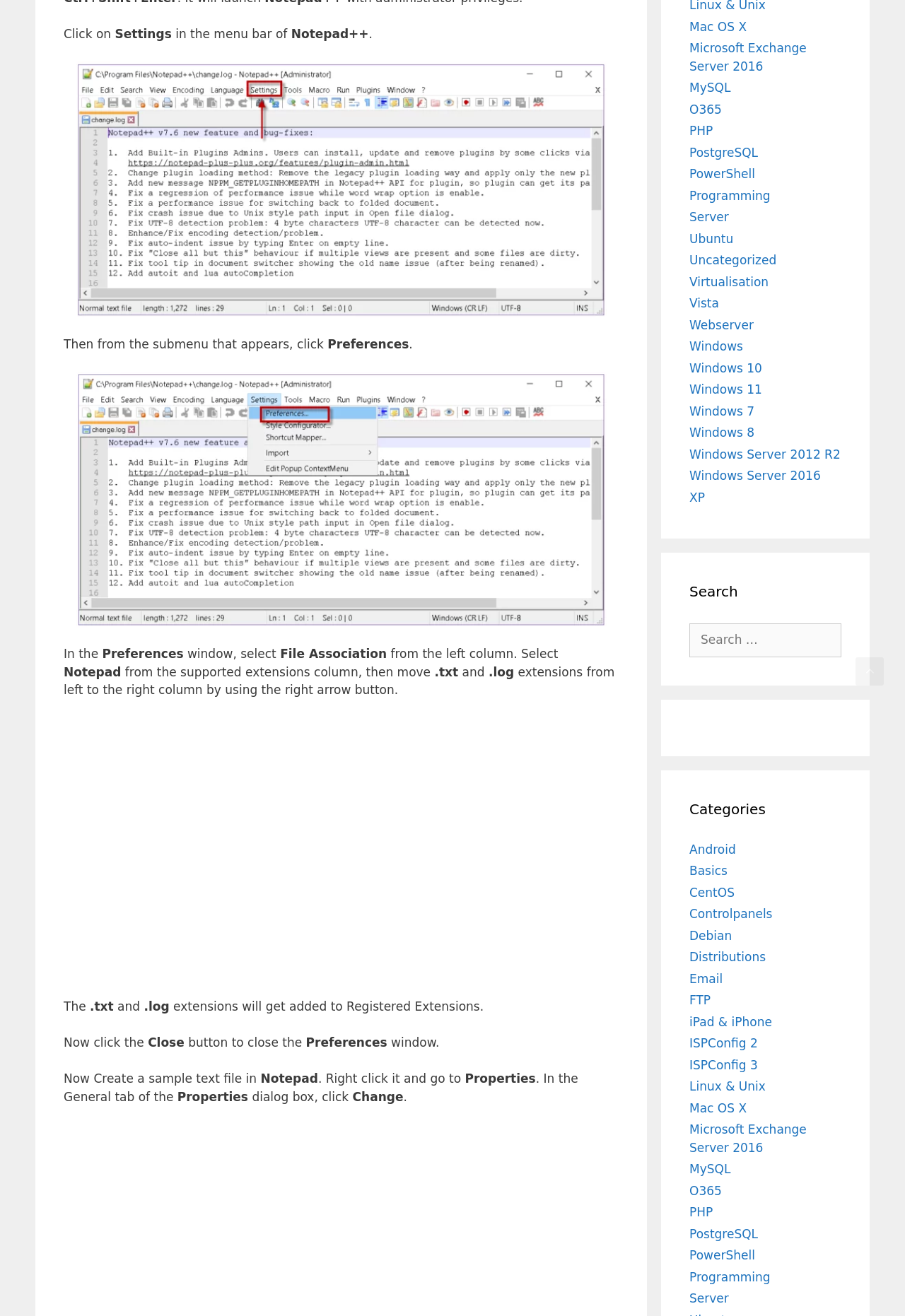Can you specify the bounding box coordinates of the area that needs to be clicked to fulfill the following instruction: "Search for something"?

[0.762, 0.474, 0.93, 0.499]